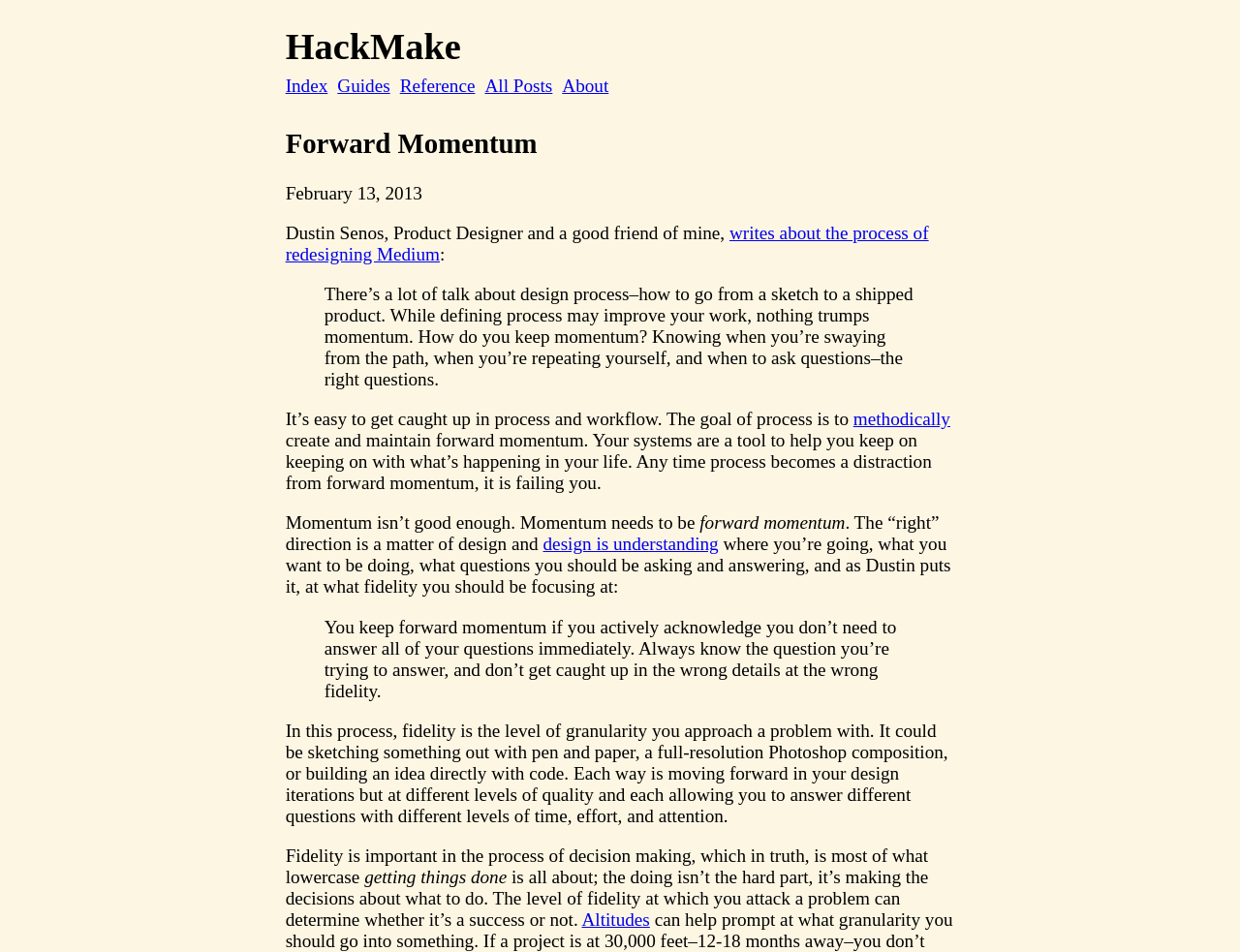Predict the bounding box coordinates of the UI element that matches this description: "Reference". The coordinates should be in the format [left, top, right, bottom] with each value between 0 and 1.

[0.322, 0.079, 0.383, 0.1]